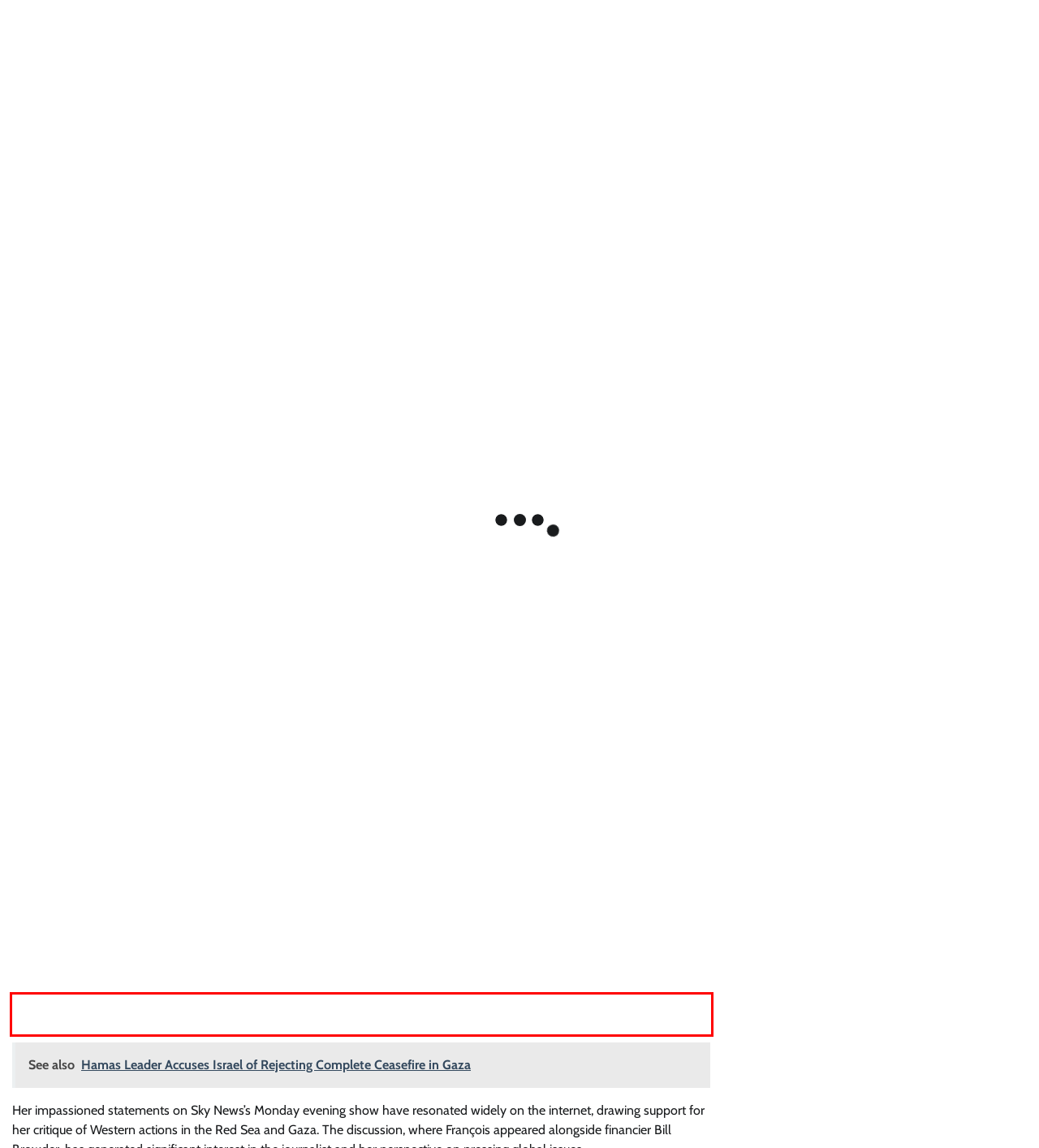You have a screenshot of a webpage with a red bounding box. Identify and extract the text content located inside the red bounding box.

François, who has a background working with BBC World and TRT World, as well as teaching at global universities including Harvard, emphasized the need to address the global stance on the conflict, particularly in light of Israel’s actions in Gaza.